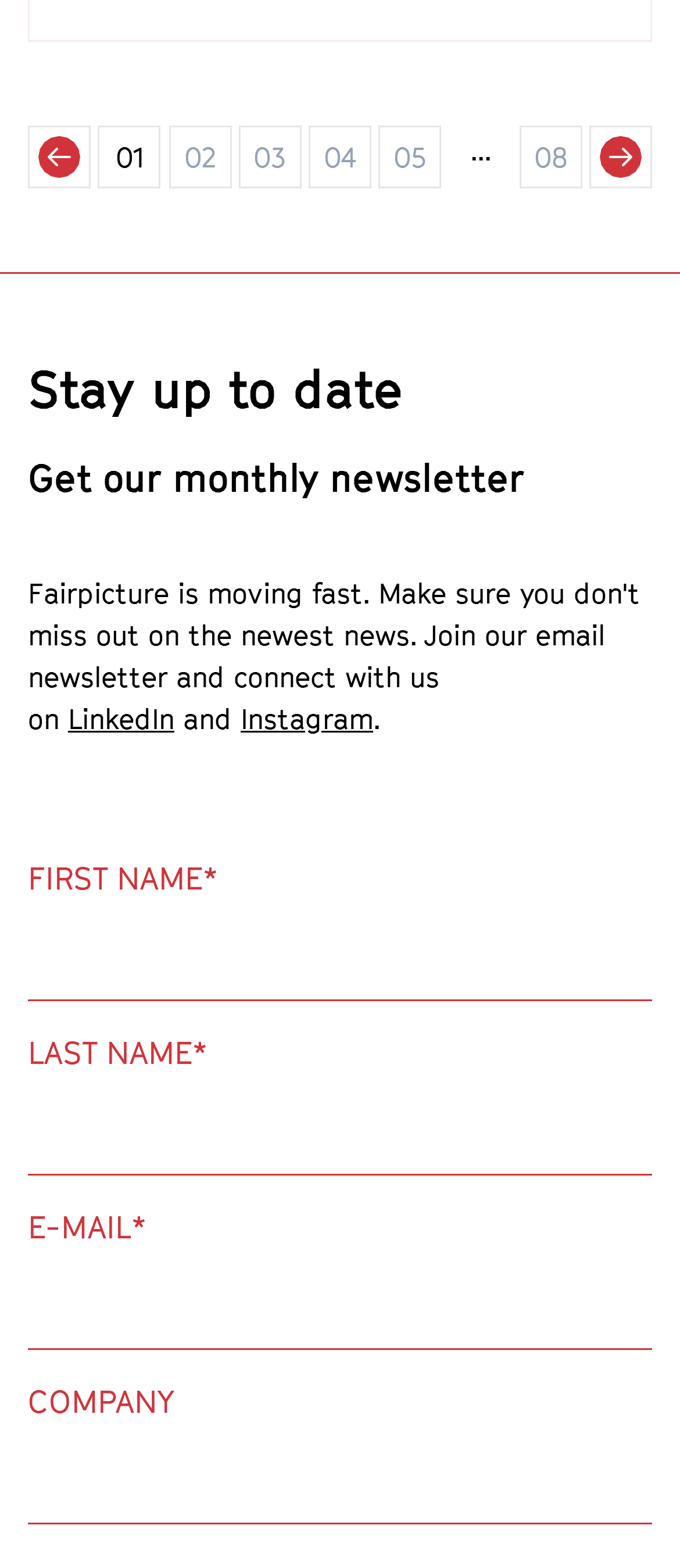Identify the bounding box coordinates of the region that should be clicked to execute the following instruction: "go to the next page".

[0.867, 0.081, 0.959, 0.121]